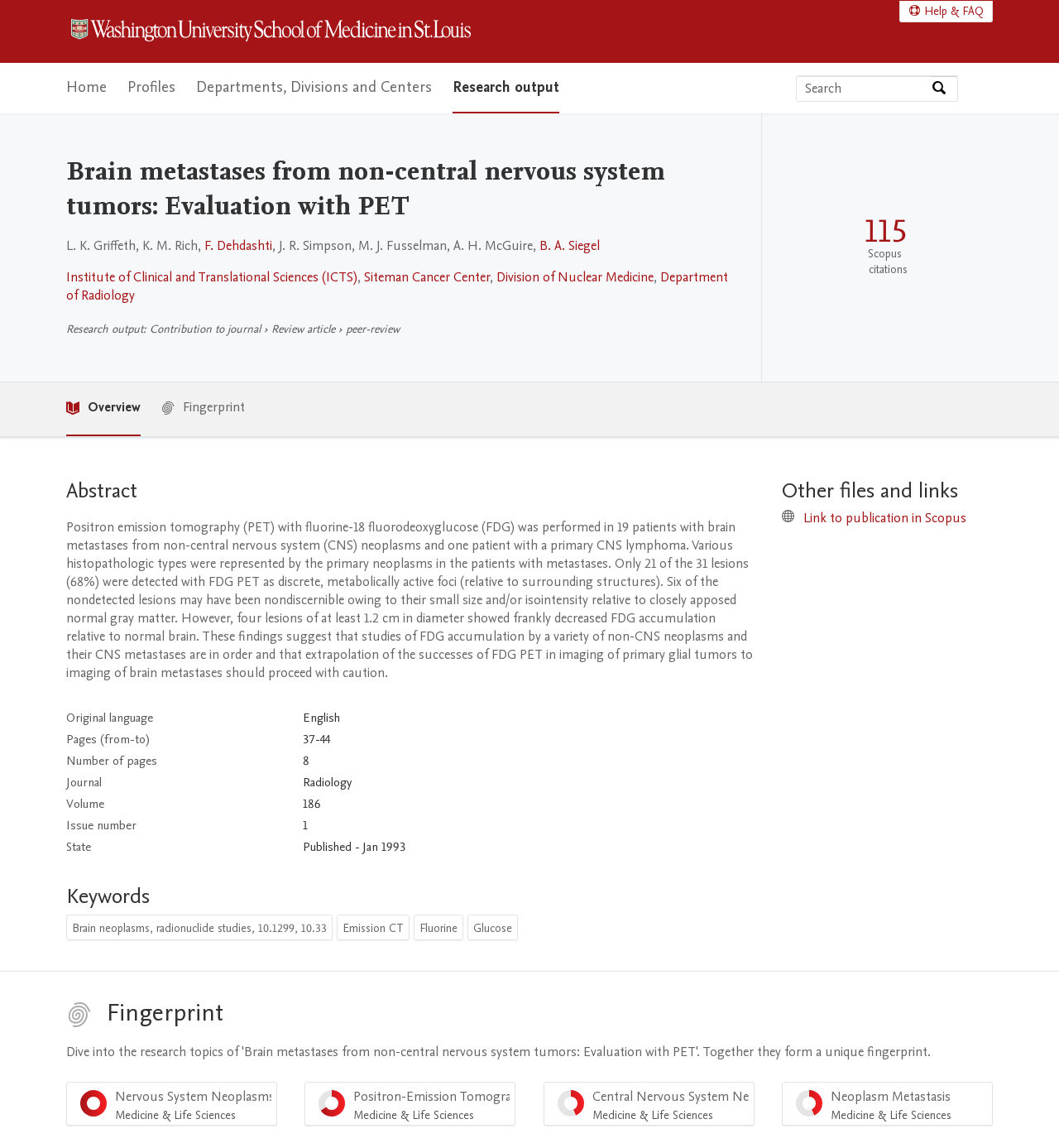Identify and provide the text of the main header on the webpage.

Brain metastases from non-central nervous system tumors: Evaluation with PET